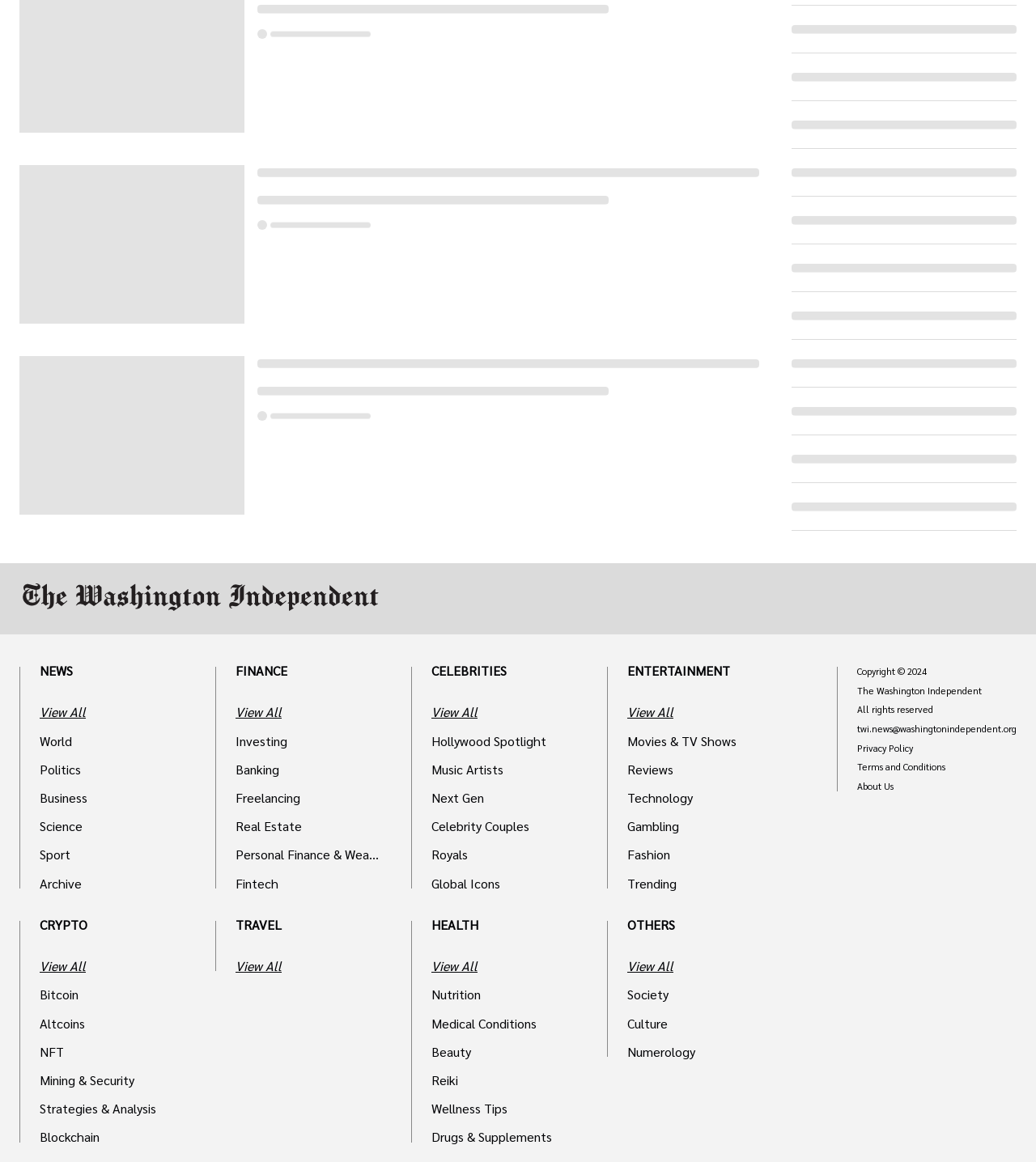What is the last category in the ENTERTAINMENT section? Look at the image and give a one-word or short phrase answer.

Trending